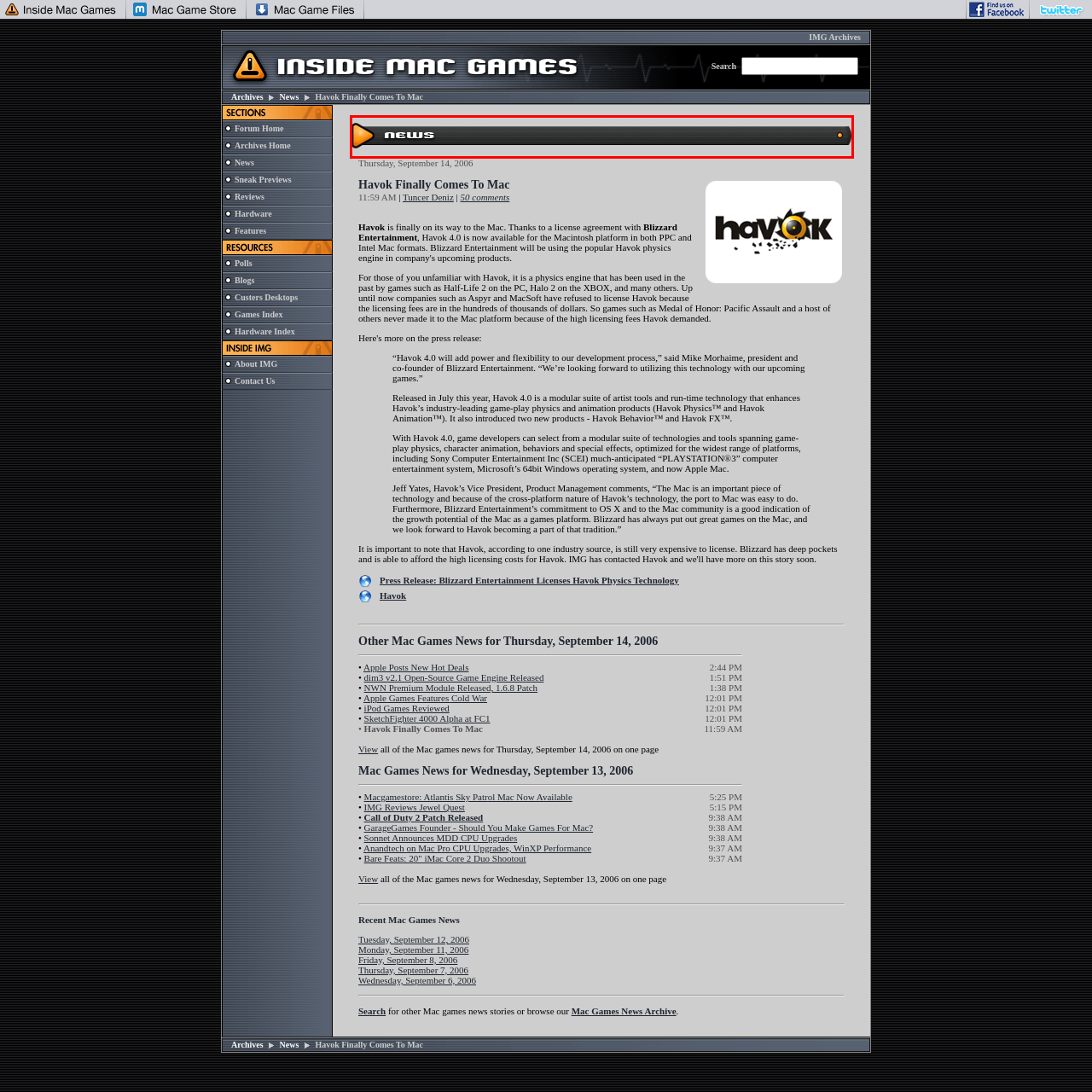Observe the visual content surrounded by a red rectangle, What font characteristic is emphasized in the design? Respond using just one word or a short phrase.

Clarity and modernity